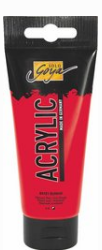What is the size of the paint tube?
Based on the screenshot, respond with a single word or phrase.

100 ml